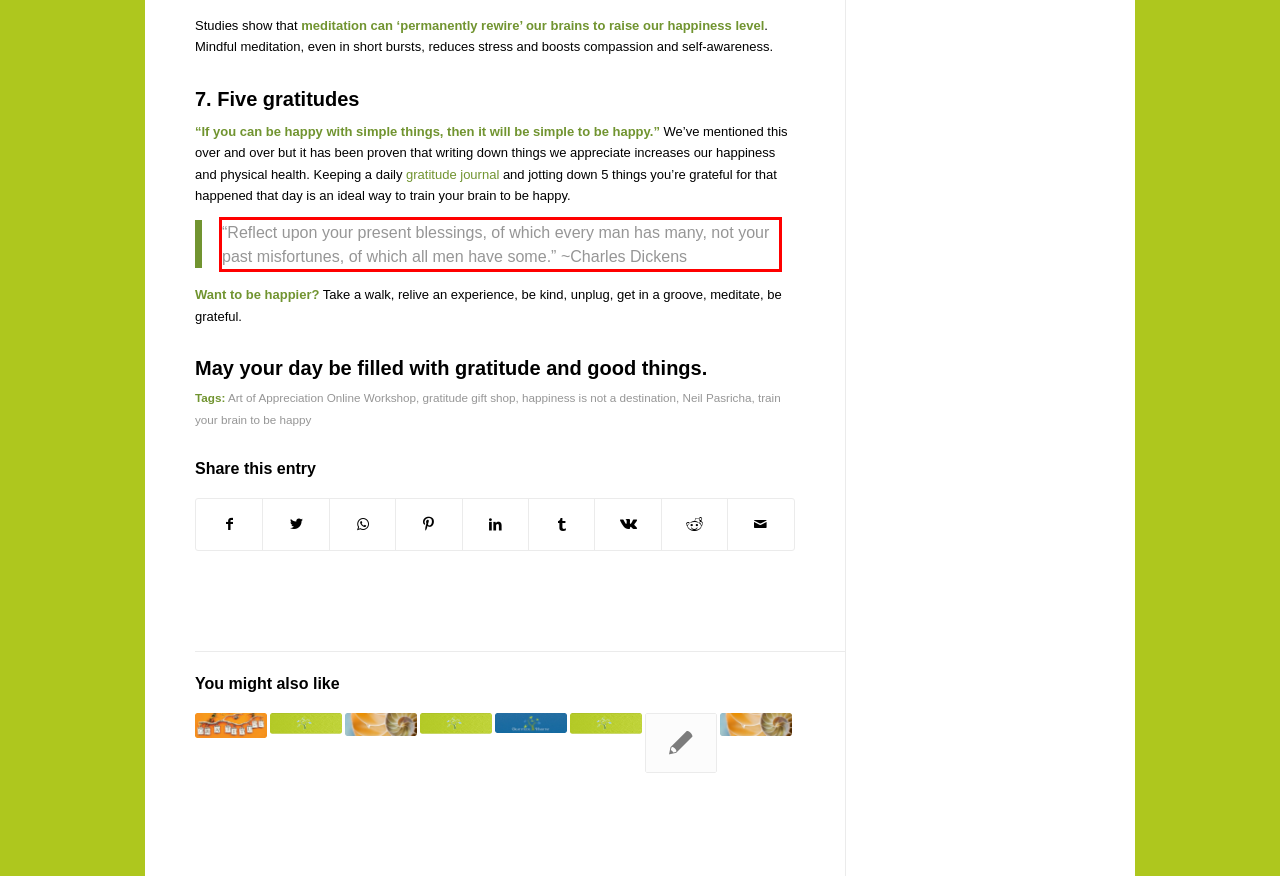Please identify the text within the red rectangular bounding box in the provided webpage screenshot.

“Reflect upon your present blessings, of which every man has many, not your past misfortunes, of which all men have some.” ~Charles Dickens